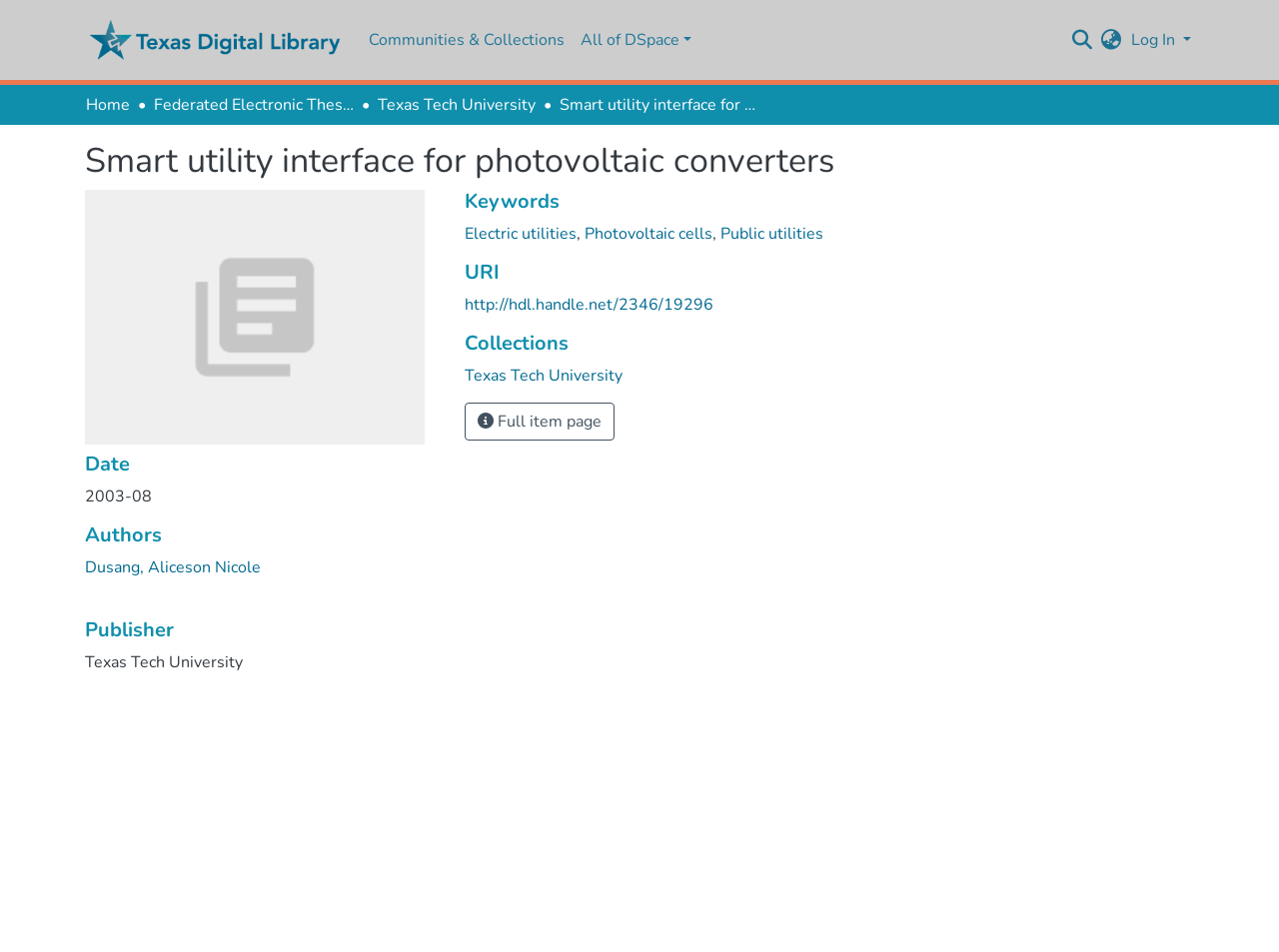Could you locate the bounding box coordinates for the section that should be clicked to accomplish this task: "Search for something".

[0.833, 0.021, 0.856, 0.061]